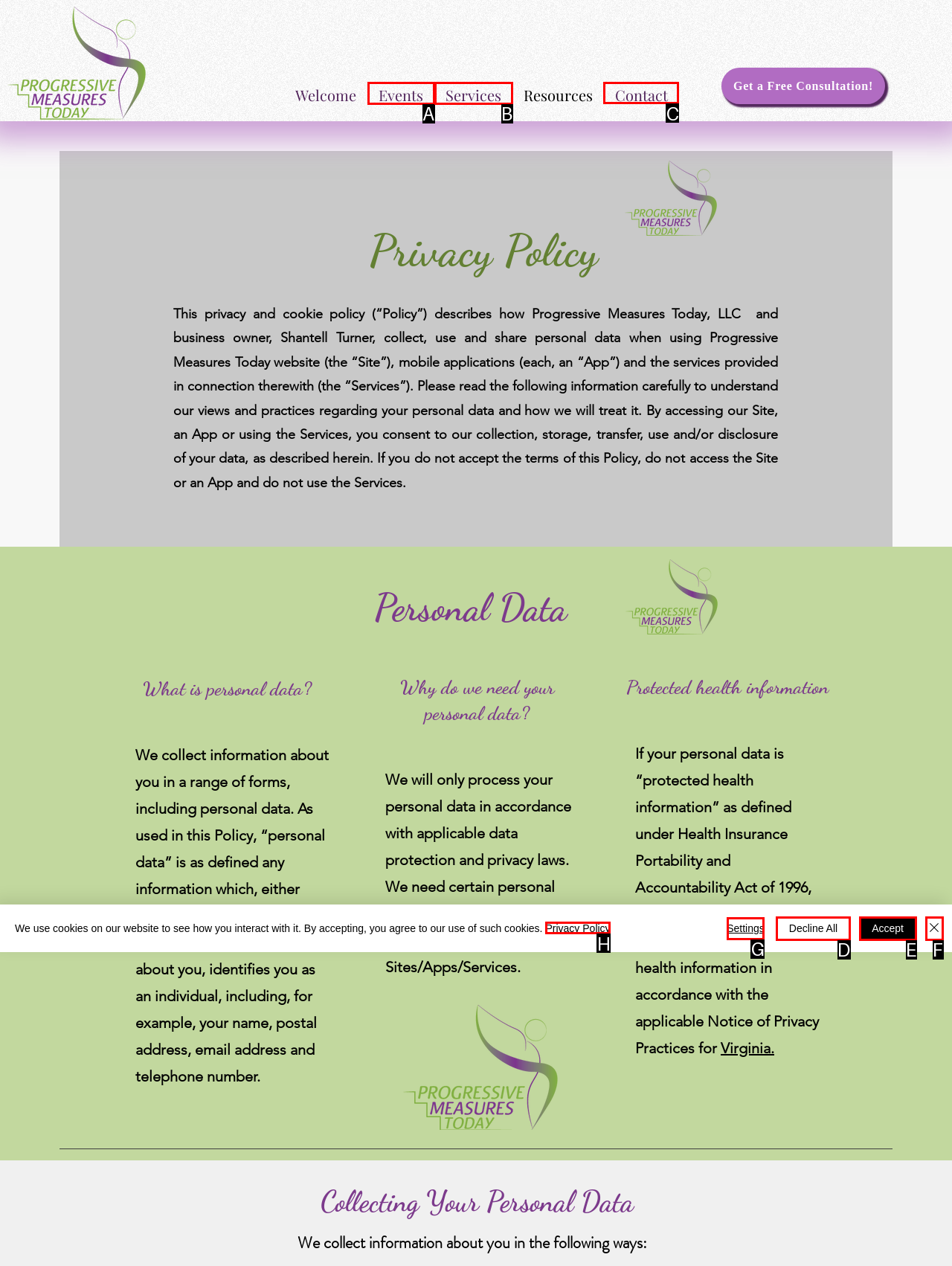What option should you select to complete this task: Click the 'Contact' link? Indicate your answer by providing the letter only.

C